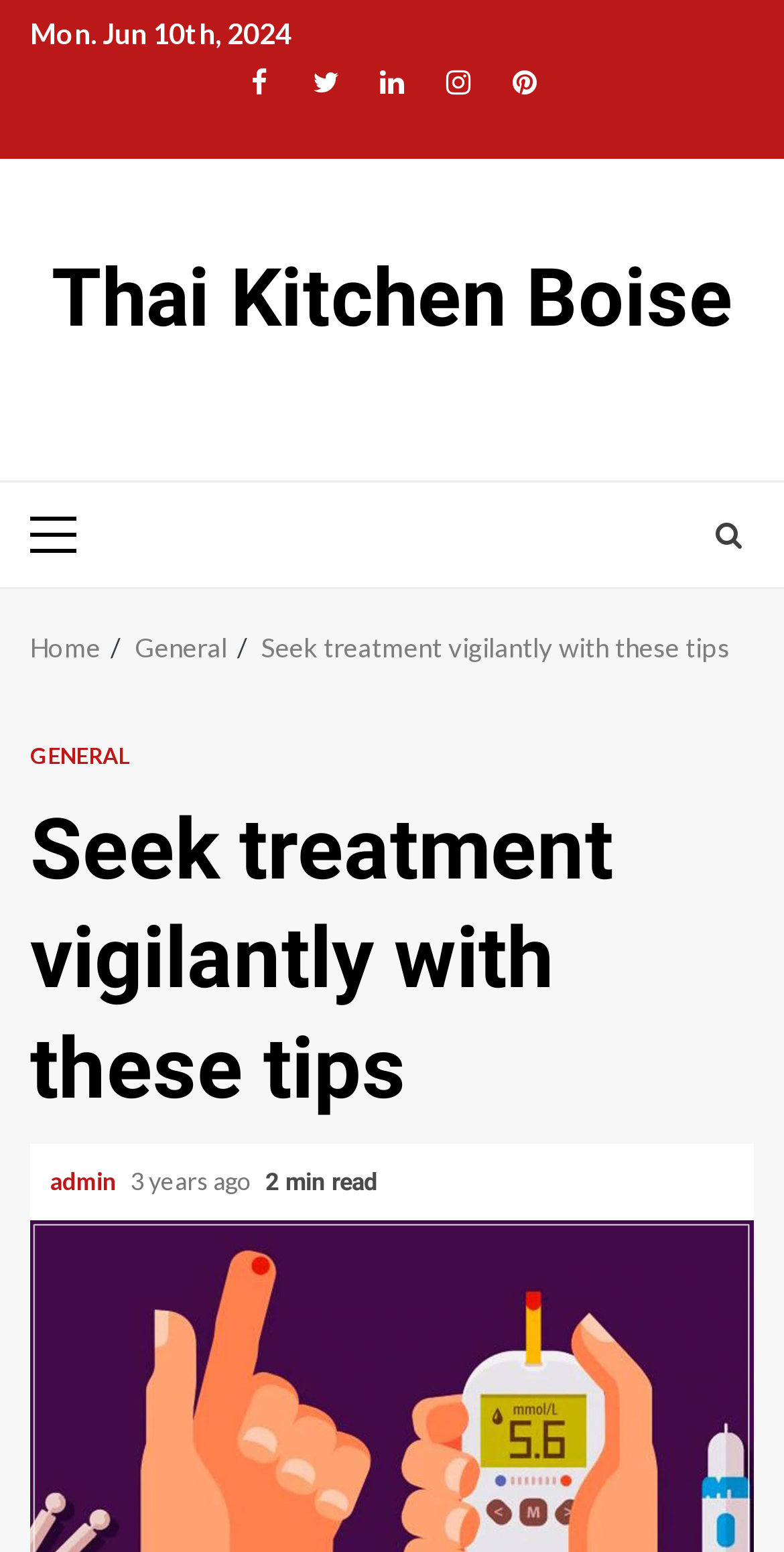Use one word or a short phrase to answer the question provided: 
Who is the author of the article?

admin